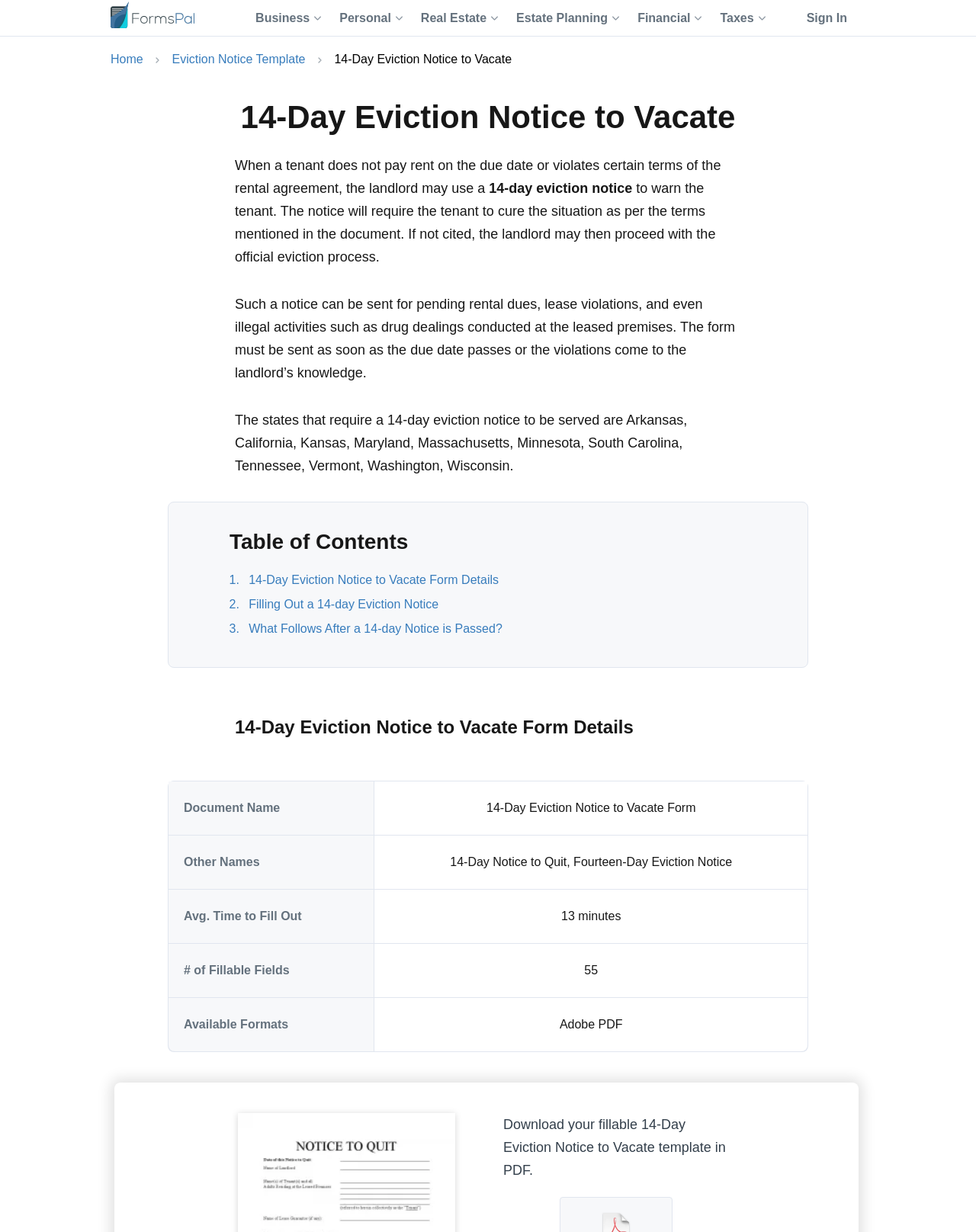Find the bounding box coordinates for the HTML element described in this sentence: "aria-label="FormsPal Logo"". Provide the coordinates as four float numbers between 0 and 1, in the format [left, top, right, bottom].

[0.113, 0.014, 0.199, 0.025]